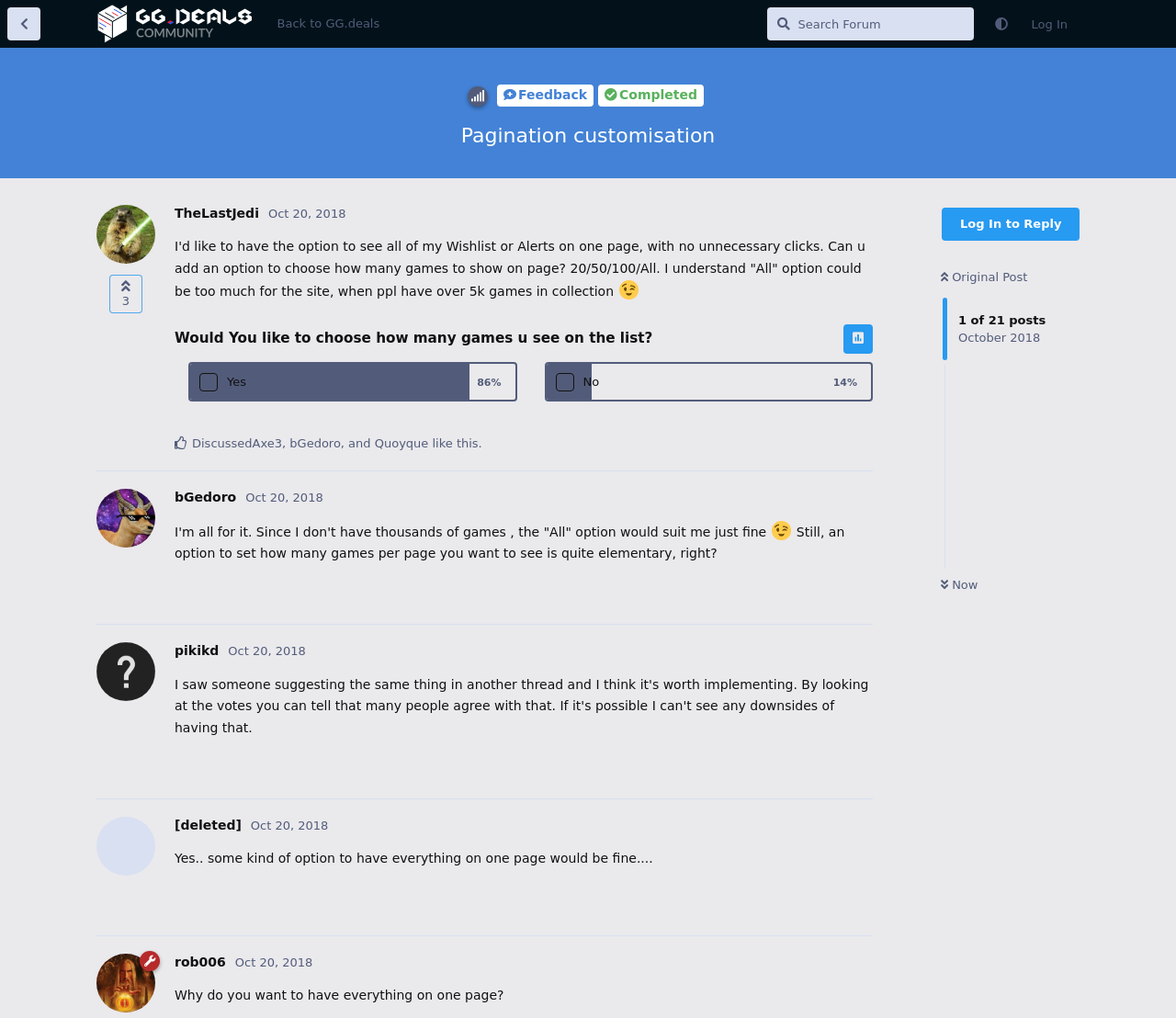Predict the bounding box for the UI component with the following description: "bGedoro".

[0.246, 0.427, 0.29, 0.445]